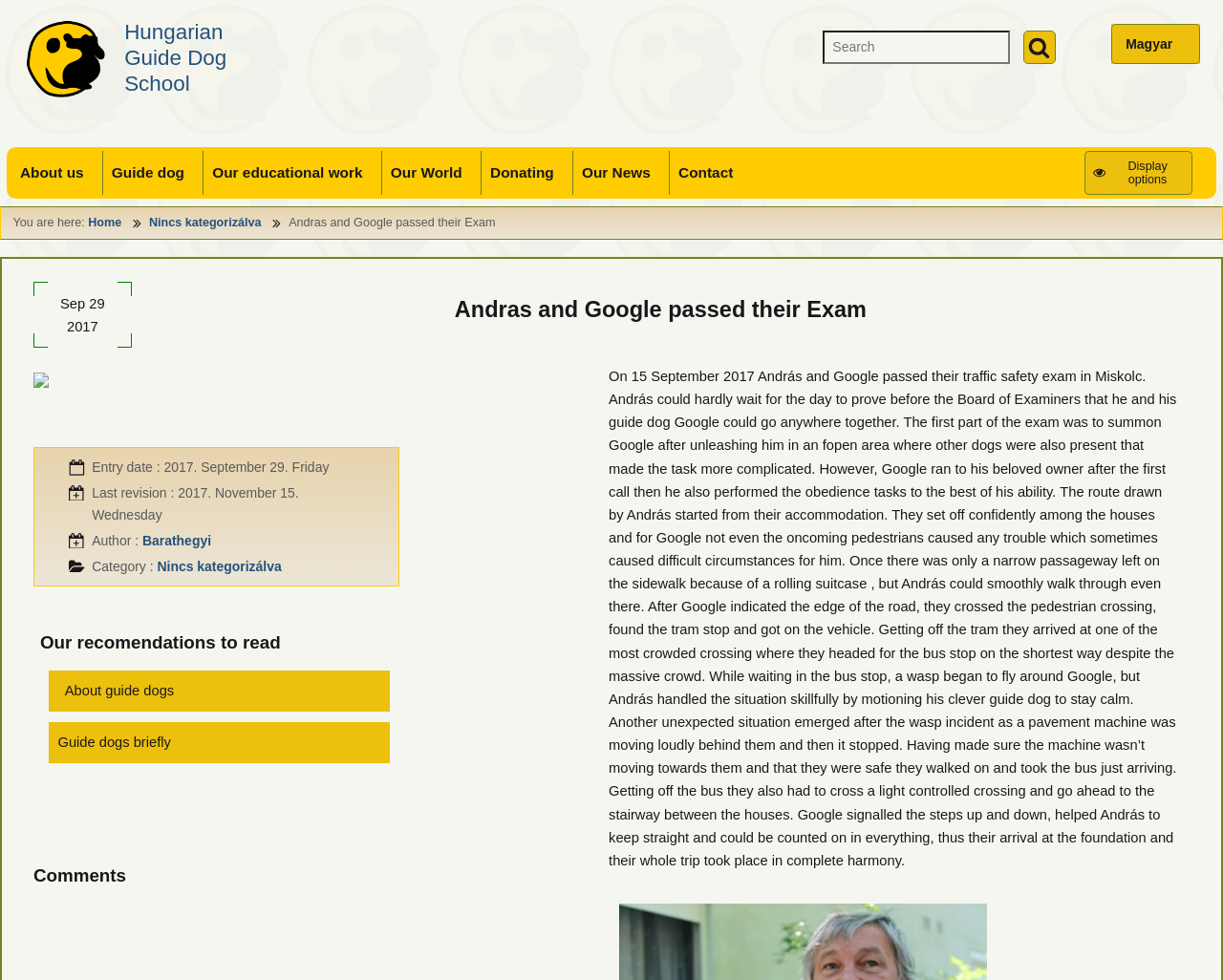Locate the bounding box coordinates of the element to click to perform the following action: 'View comments'. The coordinates should be given as four float values between 0 and 1, in the form of [left, top, right, bottom].

[0.027, 0.88, 0.332, 0.907]